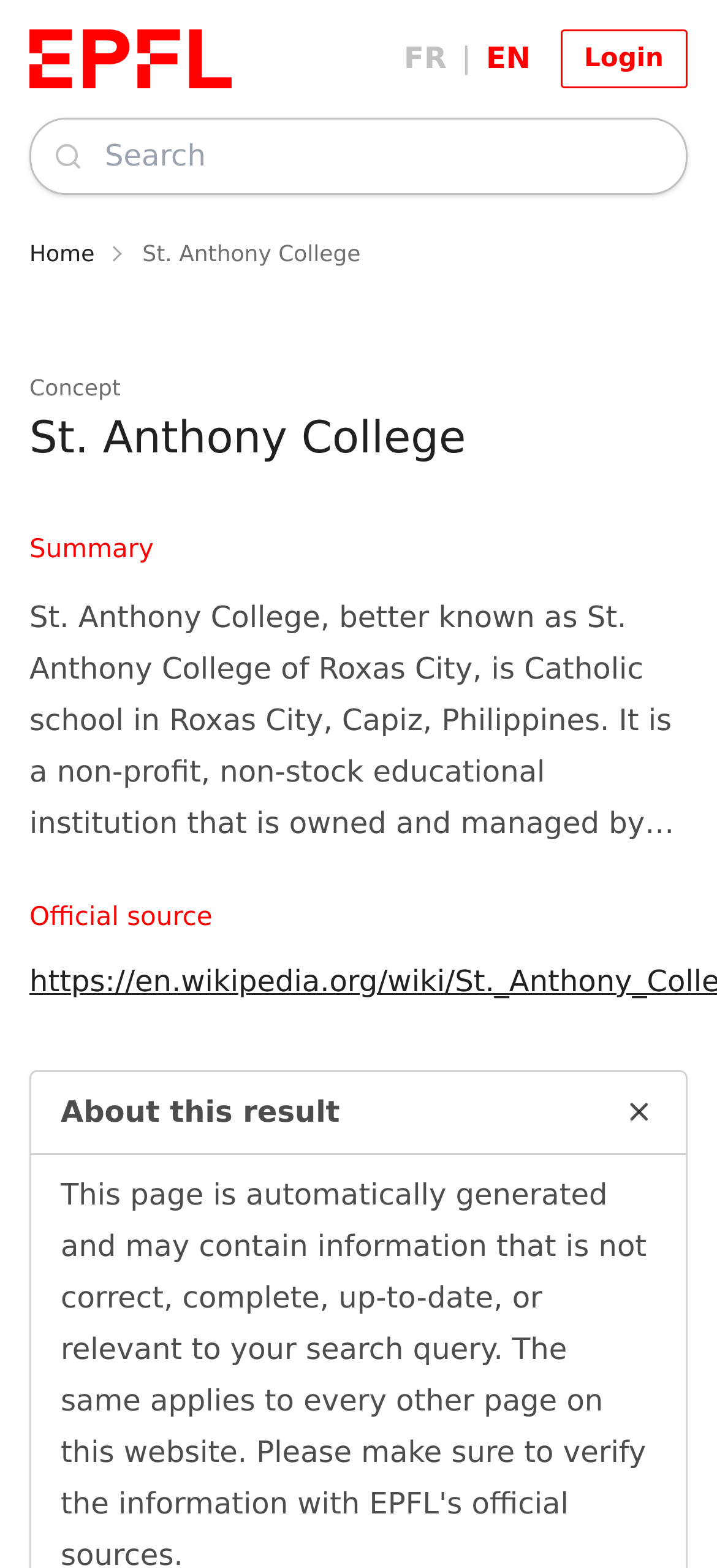Refer to the image and provide a thorough answer to this question:
What type of institution is St. Anthony College?

Based on the webpage content, it is mentioned that St. Anthony College is a Catholic school in Roxas City, Capiz, Philippines.